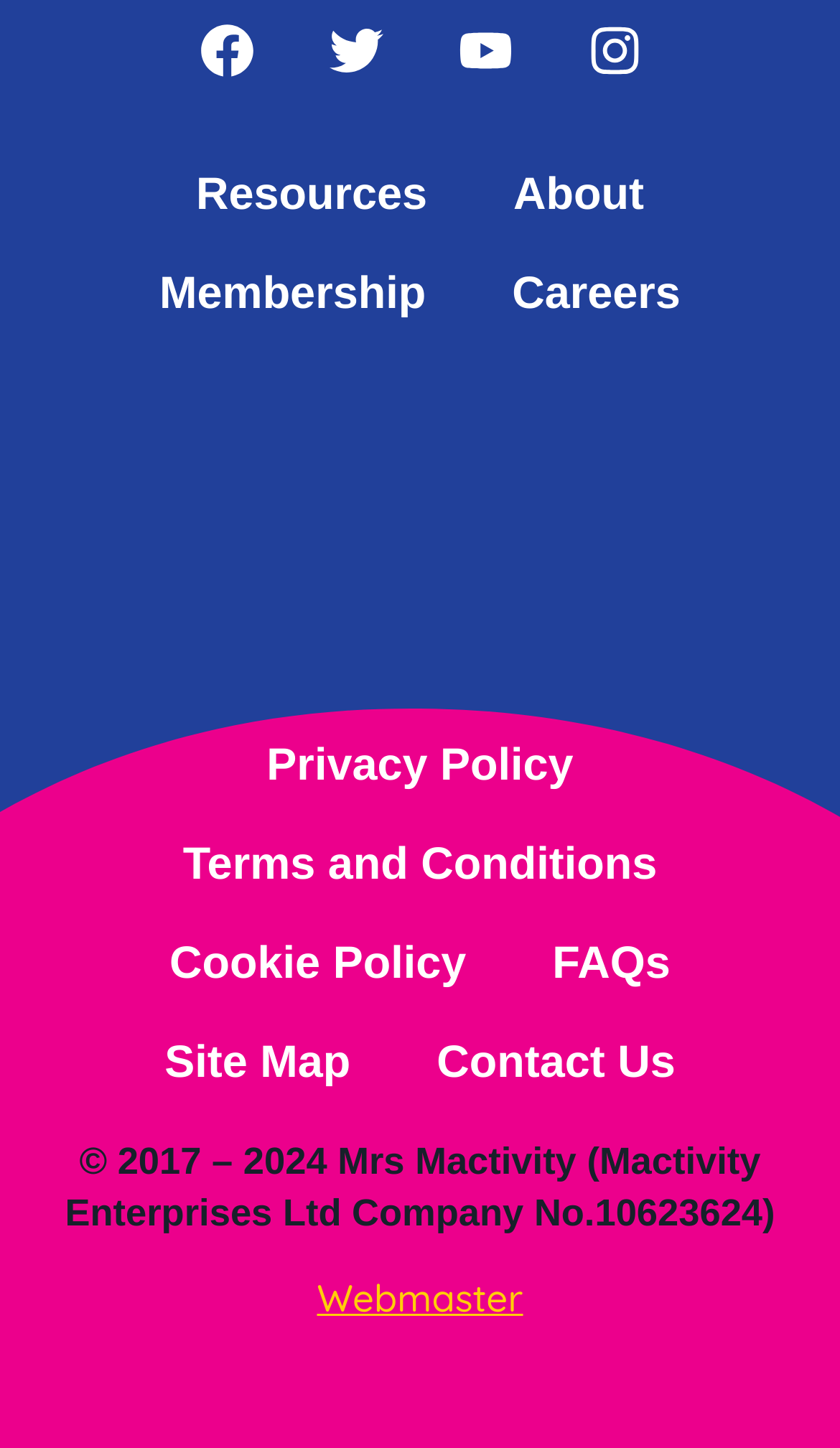Observe the image and answer the following question in detail: How many links are below 'About'?

I counted the number of links below the 'About' link and found six links: 'Membership', 'Careers', 'Privacy Policy', 'Terms and Conditions', 'Cookie Policy', and 'FAQs'.